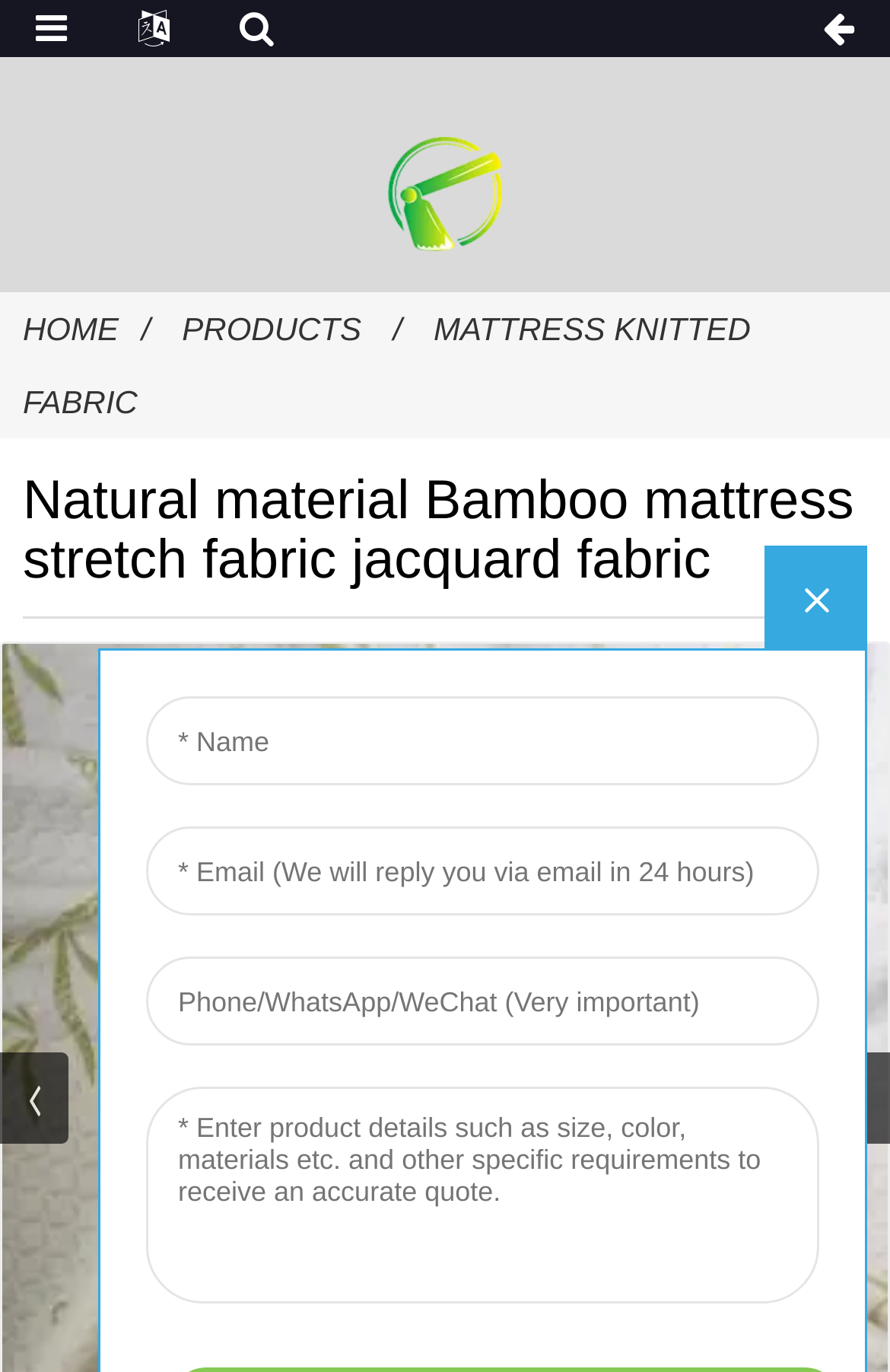How many main navigation links are there?
Based on the screenshot, respond with a single word or phrase.

3